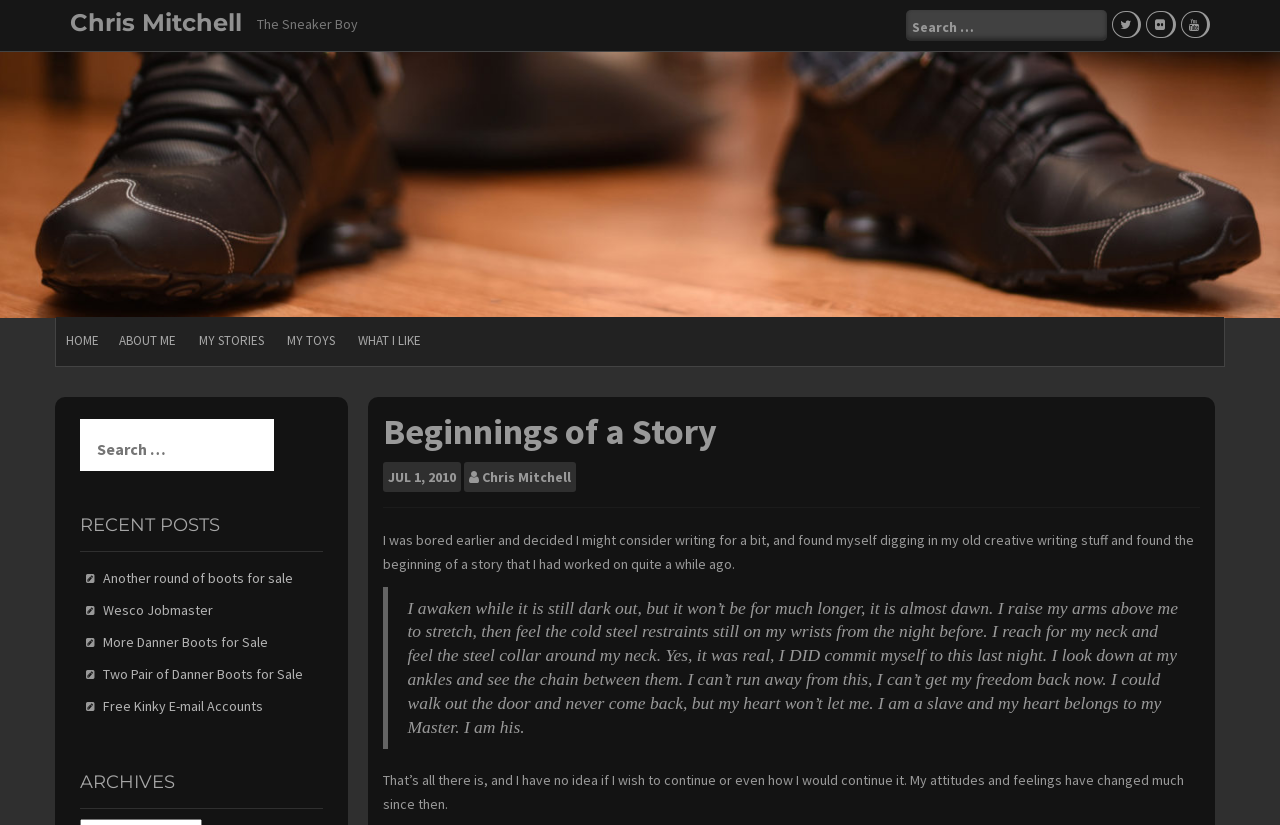Please indicate the bounding box coordinates for the clickable area to complete the following task: "View recent posts". The coordinates should be specified as four float numbers between 0 and 1, i.e., [left, top, right, bottom].

[0.062, 0.626, 0.252, 0.669]